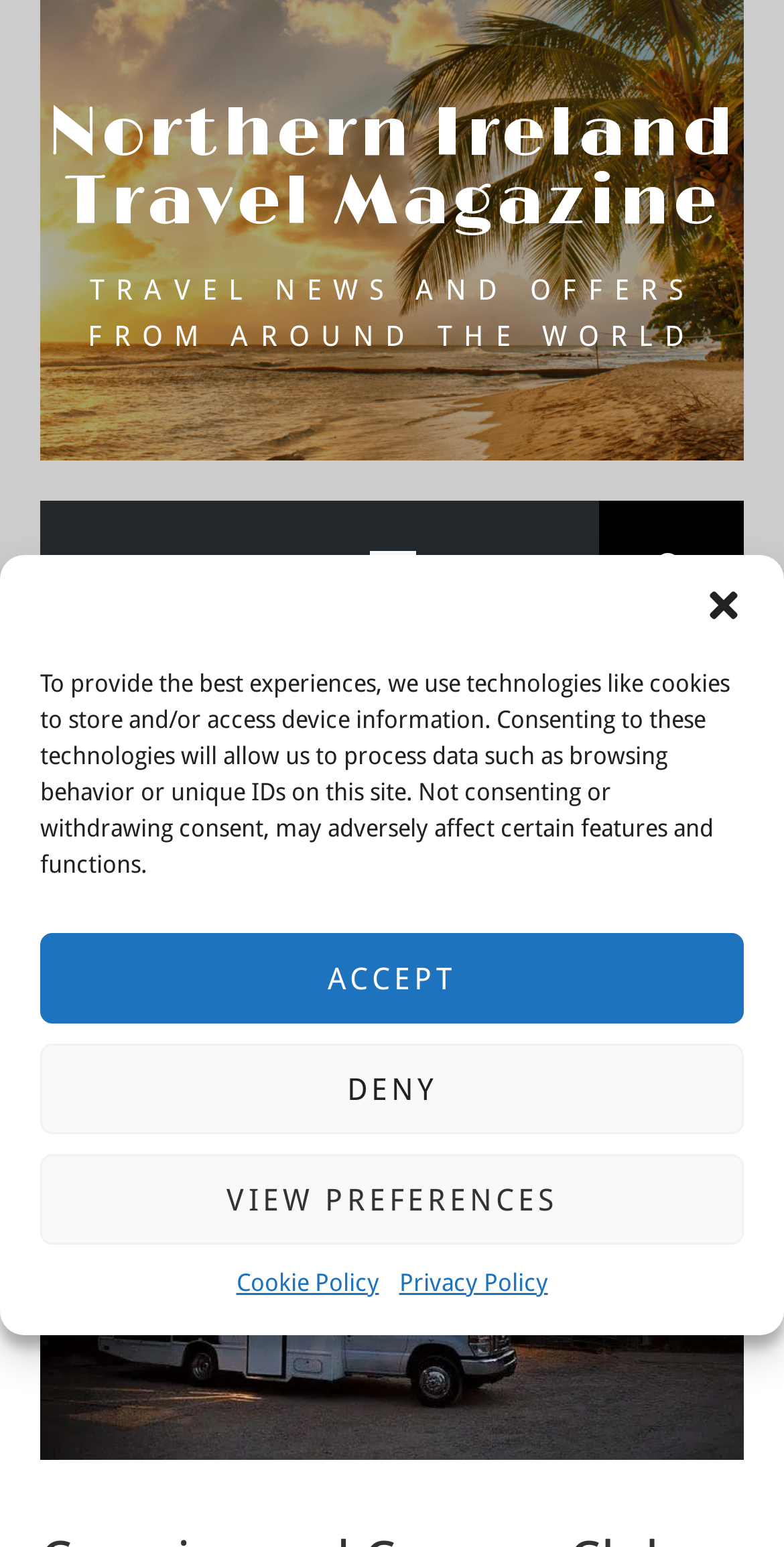Answer the question briefly using a single word or phrase: 
What is the primary menu located?

Top-right corner